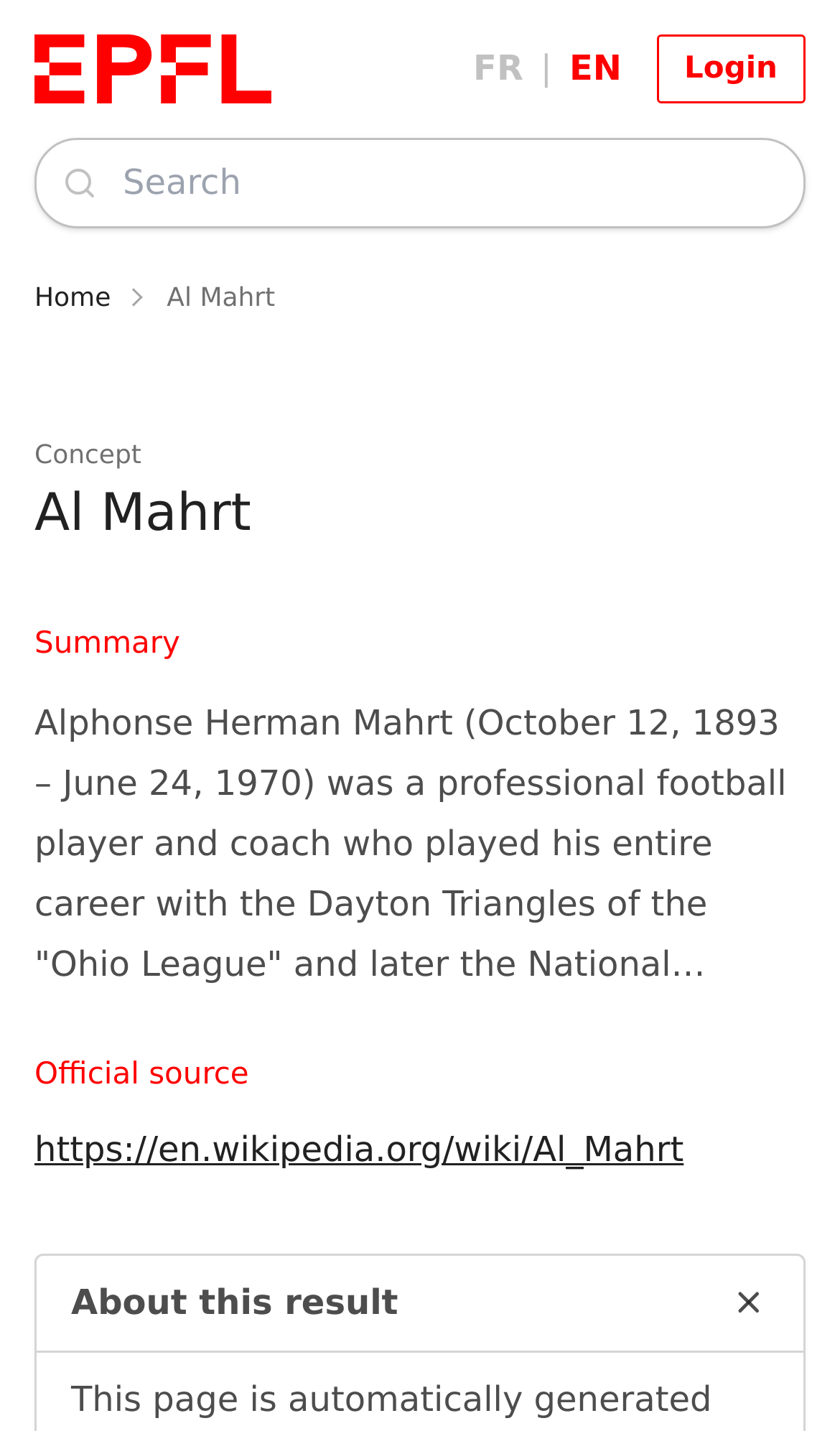Please mark the clickable region by giving the bounding box coordinates needed to complete this instruction: "search for something".

[0.146, 0.11, 0.936, 0.146]